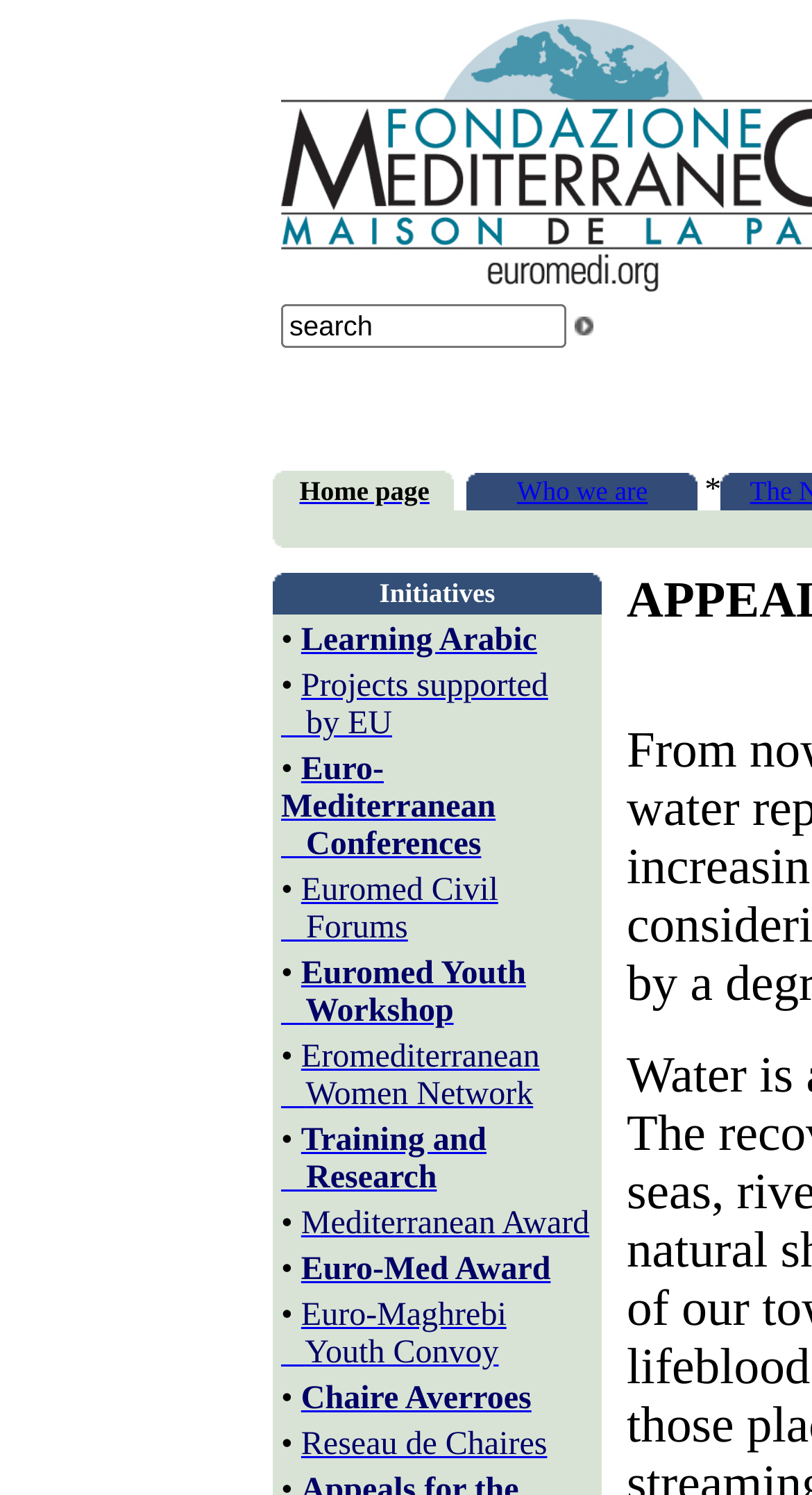How many table rows are in the 'Initiatives' section?
Give a one-word or short-phrase answer derived from the screenshot.

9